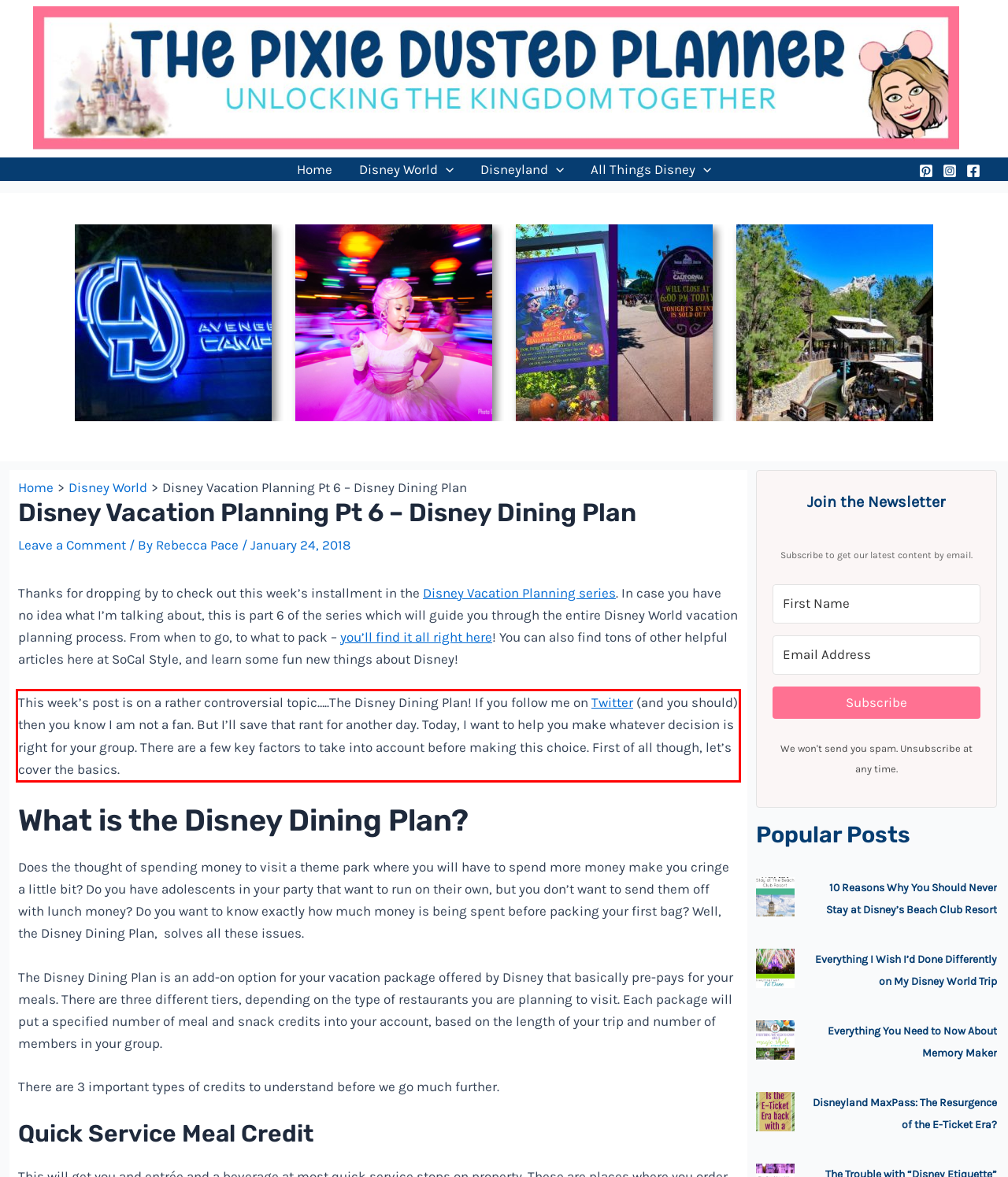Please look at the screenshot provided and find the red bounding box. Extract the text content contained within this bounding box.

This week’s post is on a rather controversial topic…..The Disney Dining Plan! If you follow me on Twitter (and you should) then you know I am not a fan. But I’ll save that rant for another day. Today, I want to help you make whatever decision is right for your group. There are a few key factors to take into account before making this choice. First of all though, let’s cover the basics.